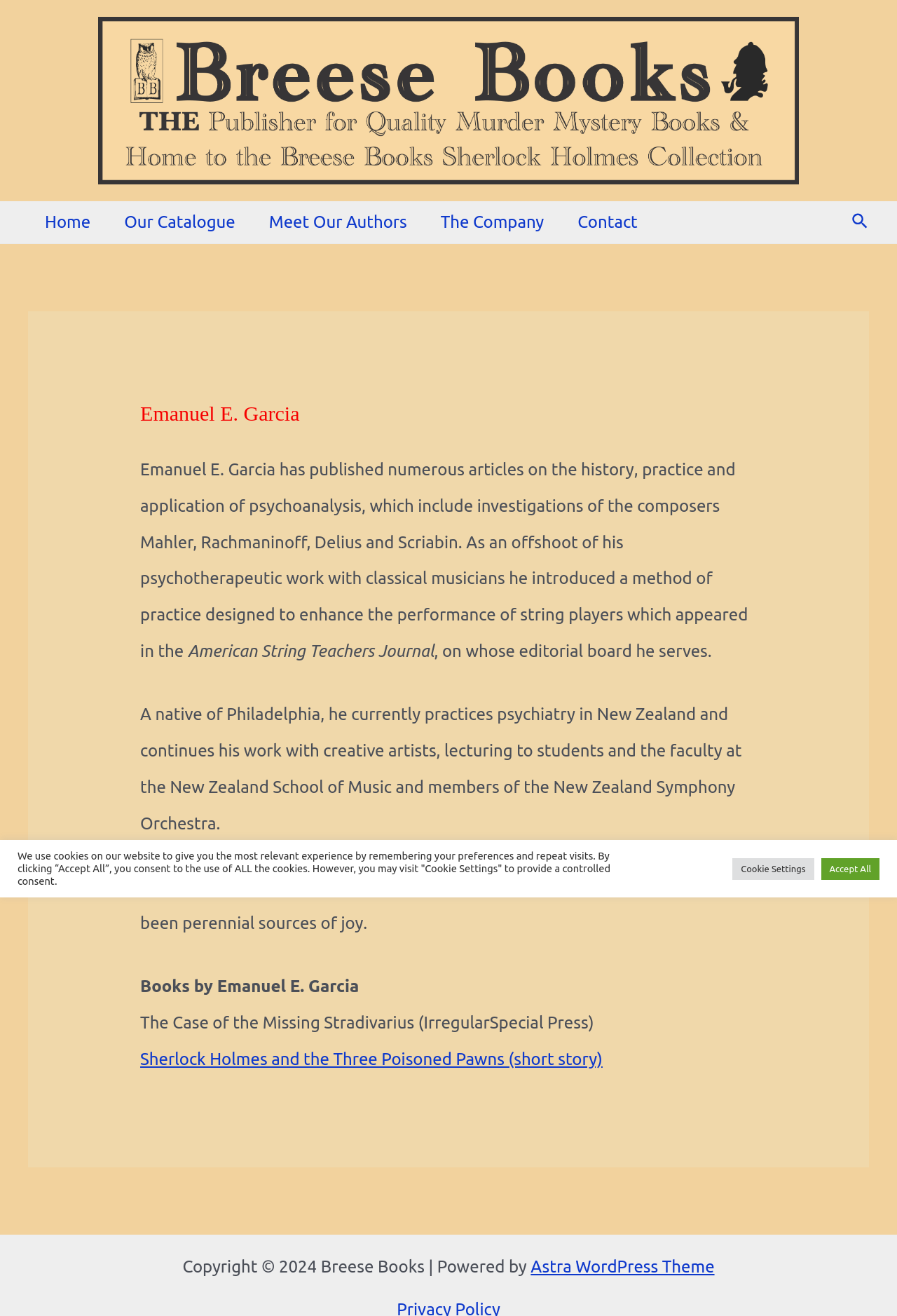Answer the question below using just one word or a short phrase: 
What is the company that powers the website?

Astra WordPress Theme